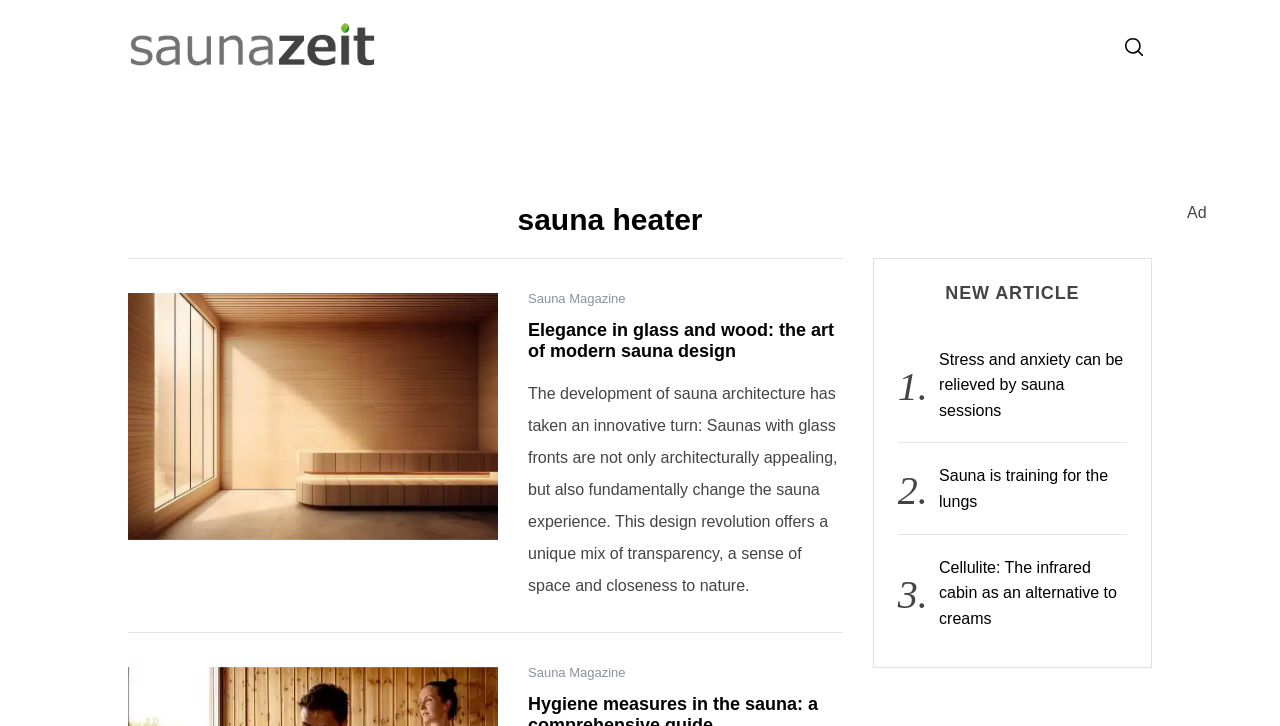Please determine the bounding box coordinates of the element's region to click in order to carry out the following instruction: "Click on the 'English' language option". The coordinates should be four float numbers between 0 and 1, i.e., [left, top, right, bottom].

[0.759, 0.112, 0.796, 0.194]